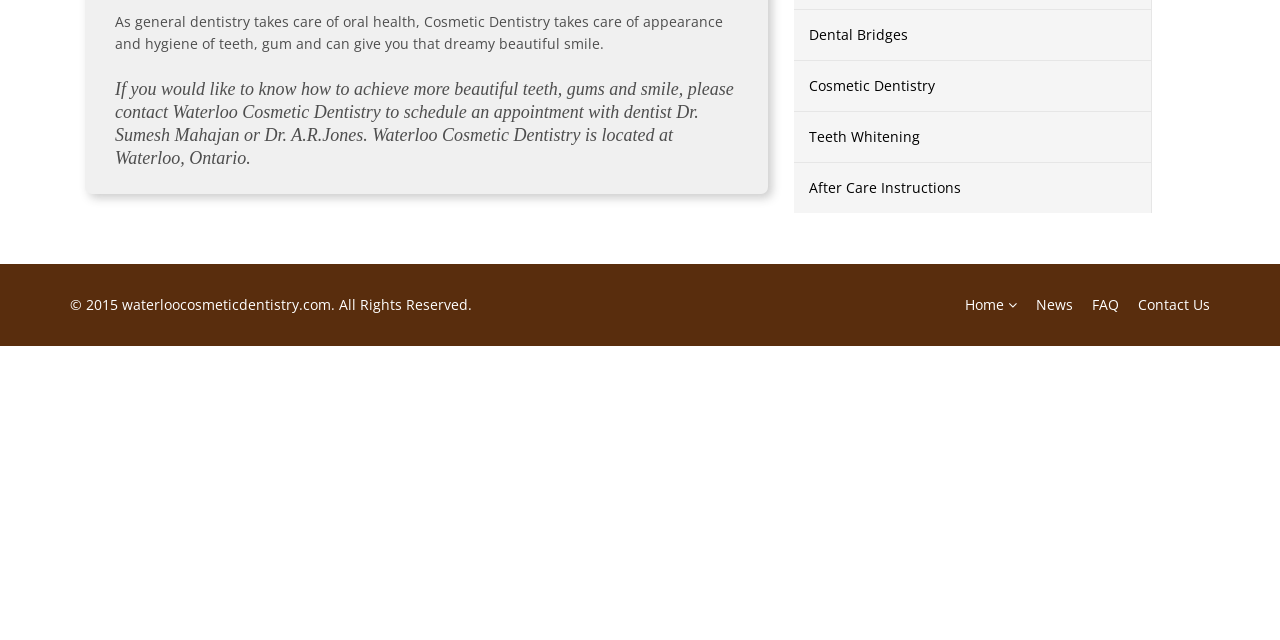Can you find the bounding box coordinates for the UI element given this description: "News"? Provide the coordinates as four float numbers between 0 and 1: [left, top, right, bottom].

[0.809, 0.461, 0.838, 0.491]